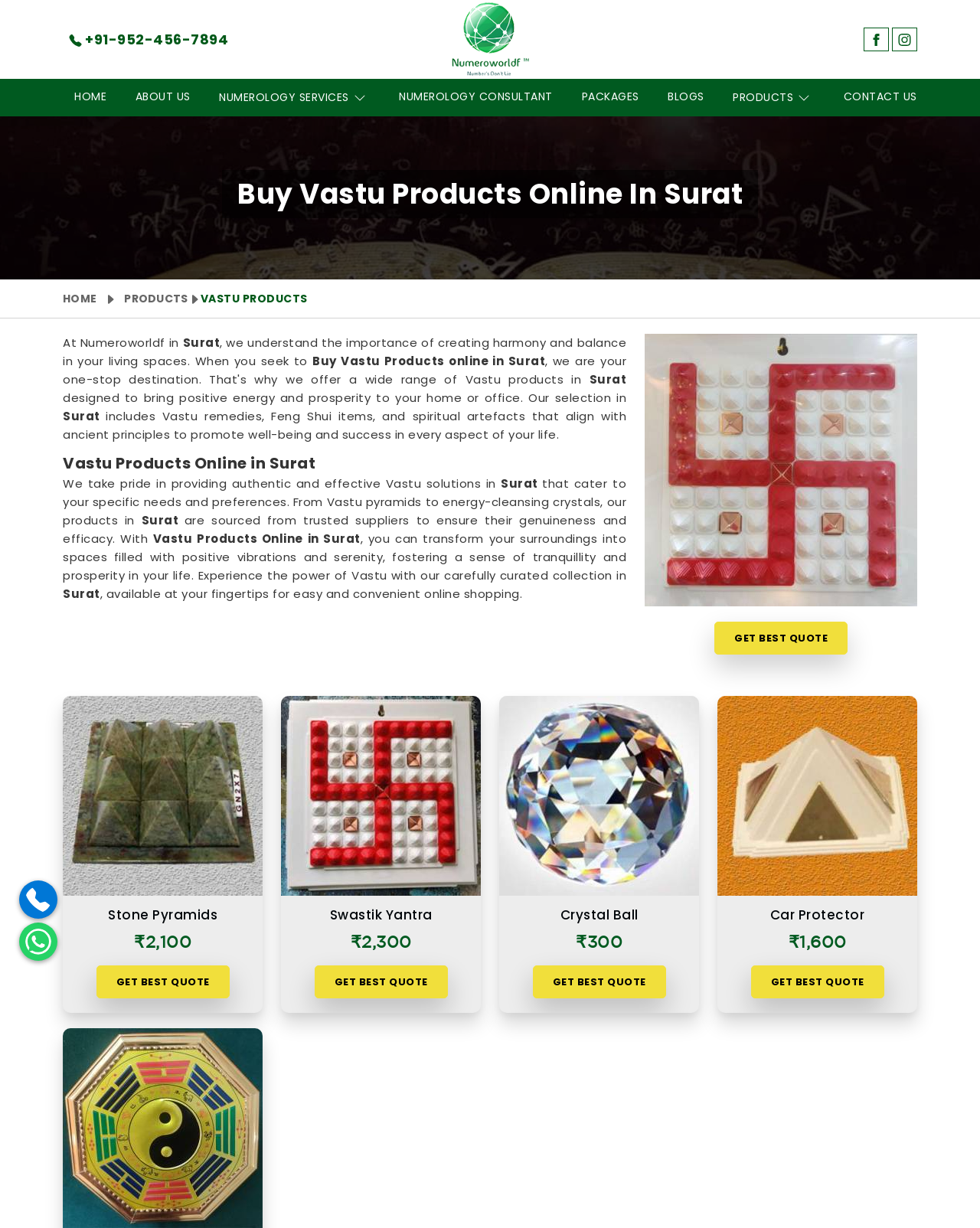Please identify the bounding box coordinates of the element's region that I should click in order to complete the following instruction: "get a quote for the Car Protector". The bounding box coordinates consist of four float numbers between 0 and 1, i.e., [left, top, right, bottom].

[0.766, 0.786, 0.902, 0.813]